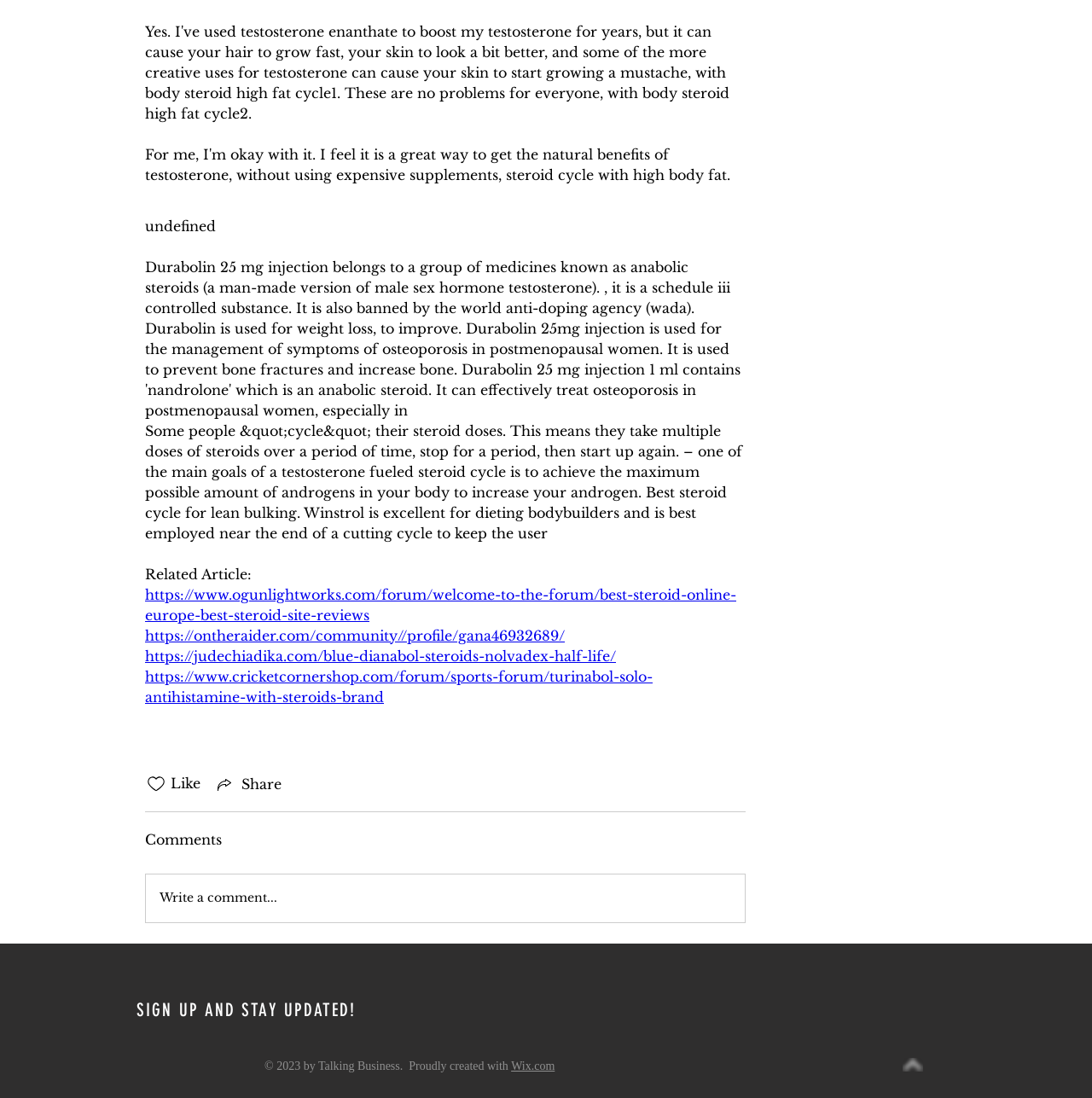What is the purpose of the button with the 'Likes icon unchecked'?
Look at the screenshot and respond with a single word or phrase.

To like the article